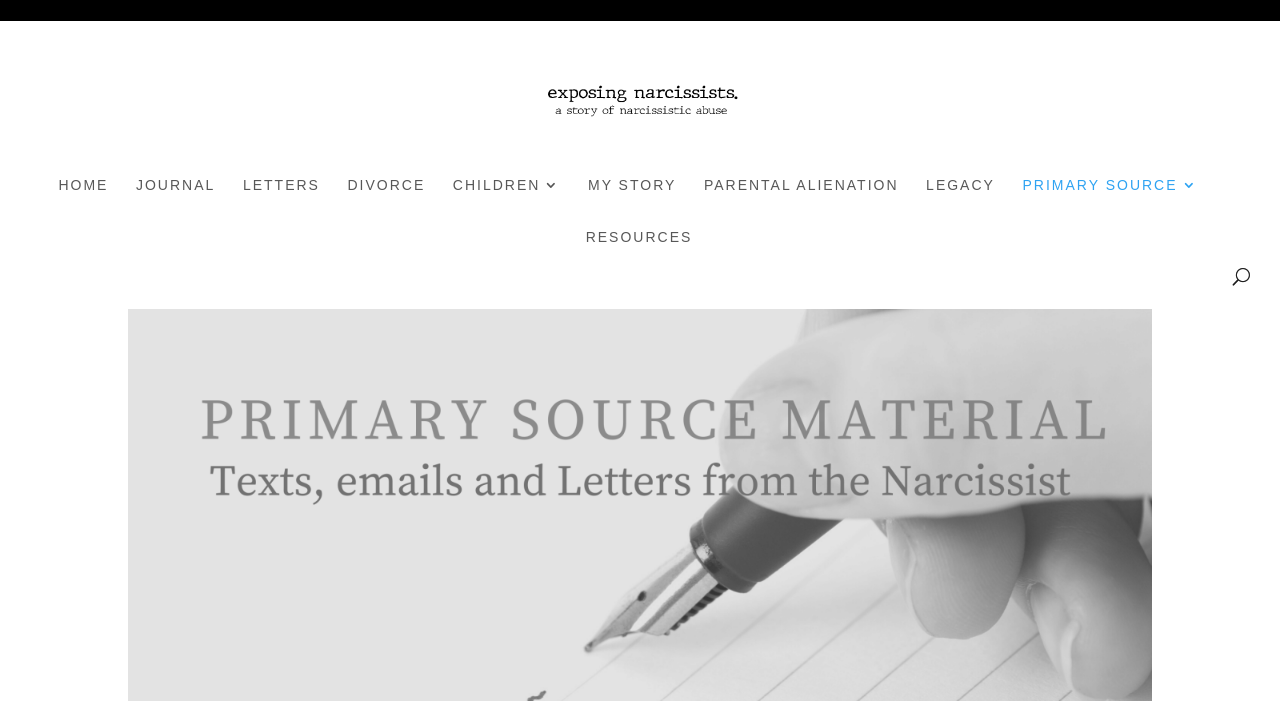Please mark the bounding box coordinates of the area that should be clicked to carry out the instruction: "read my story".

[0.459, 0.249, 0.528, 0.323]